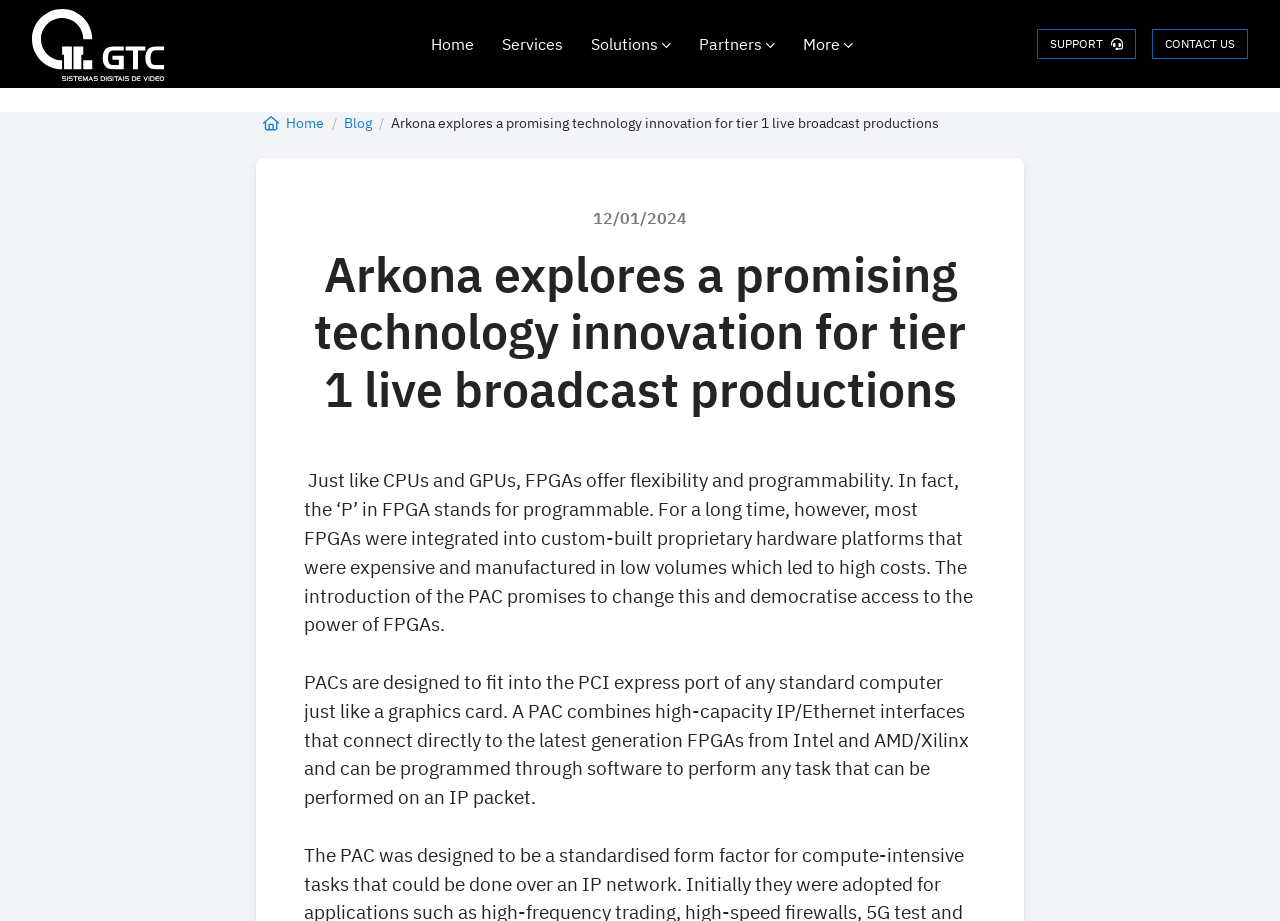Identify and provide the text content of the webpage's primary headline.

Arkona explores a promising technology innovation for tier 1 live broadcast productions